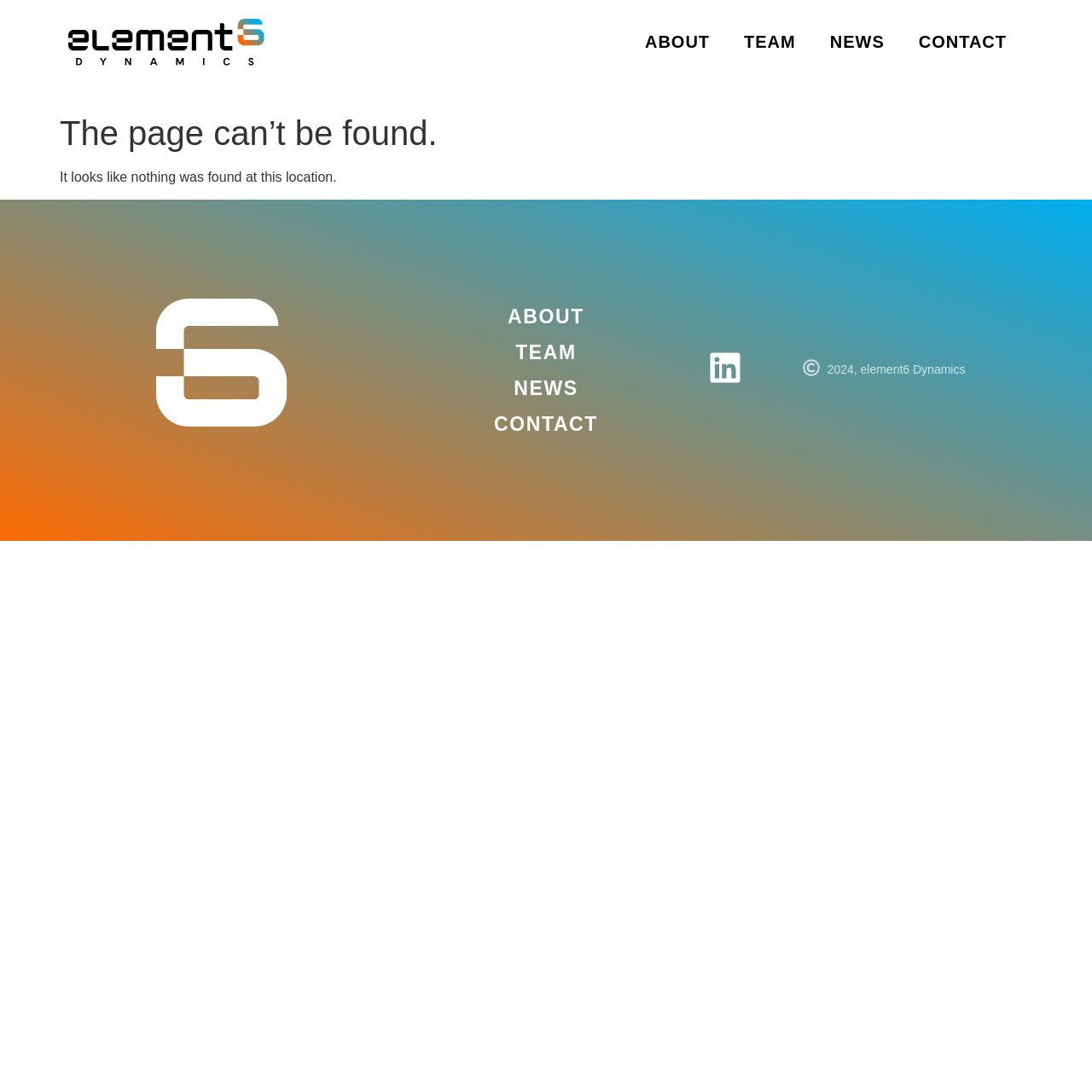Predict the bounding box for the UI component with the following description: "About".

[0.352, 0.274, 0.648, 0.307]